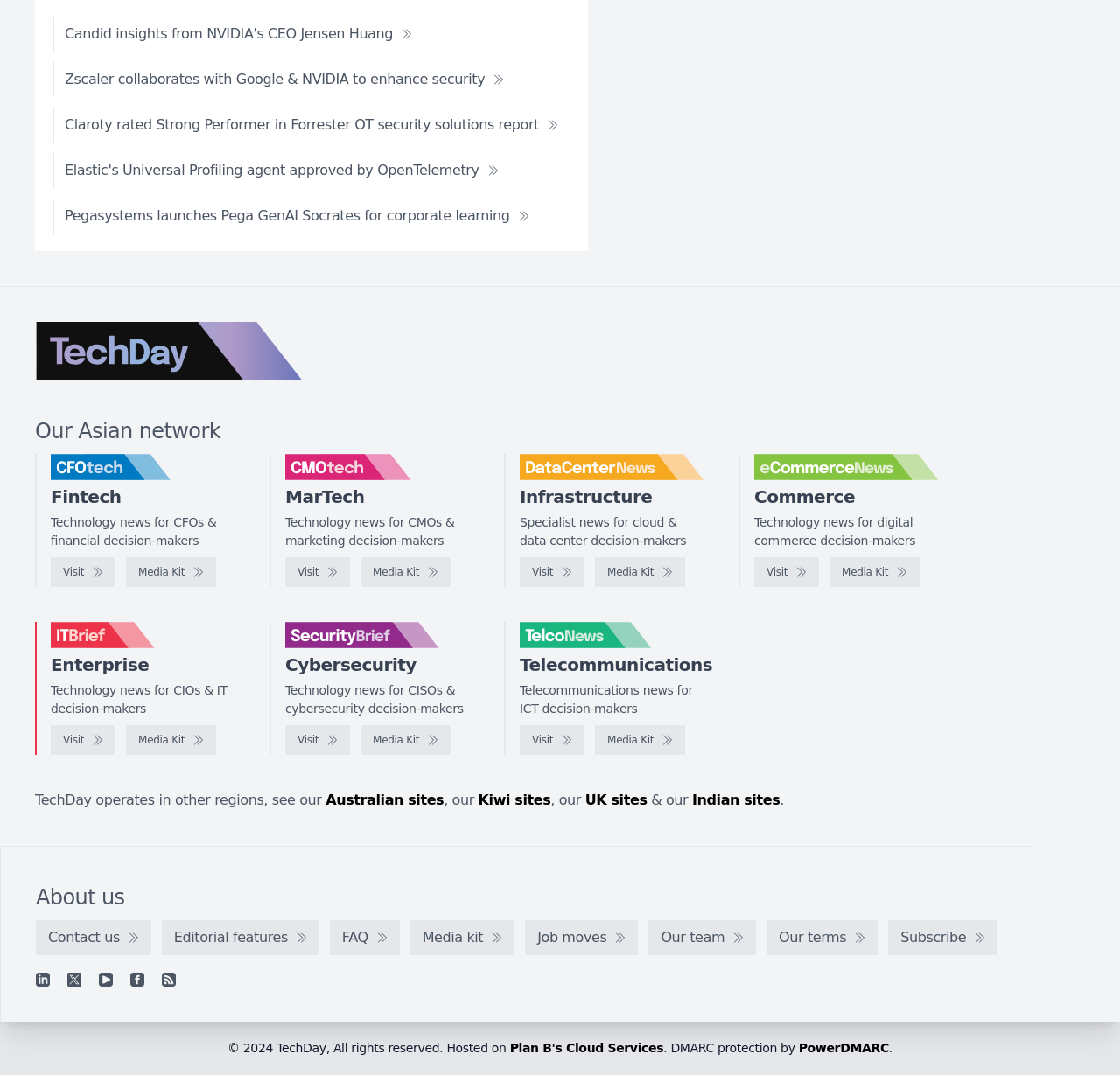Pinpoint the bounding box coordinates of the element you need to click to execute the following instruction: "Contact us". The bounding box should be represented by four float numbers between 0 and 1, in the format [left, top, right, bottom].

[0.032, 0.856, 0.135, 0.889]